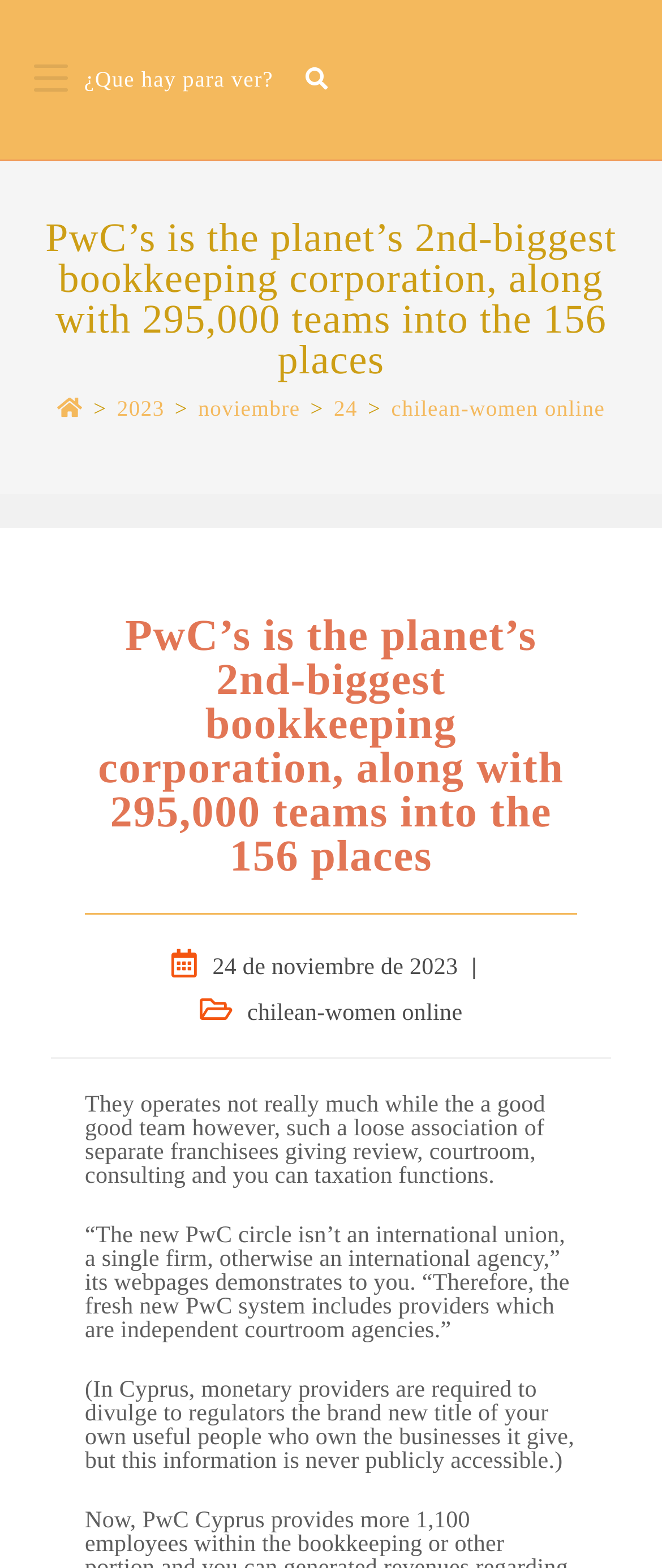Using details from the image, please answer the following question comprehensively:
How many navigation links are there?

I counted the number of links in the breadcrumbs navigation section, which are 'Home', '2023', 'noviembre', '24', 'chilean-women online', and two '>' links, making a total of 7 navigation links.